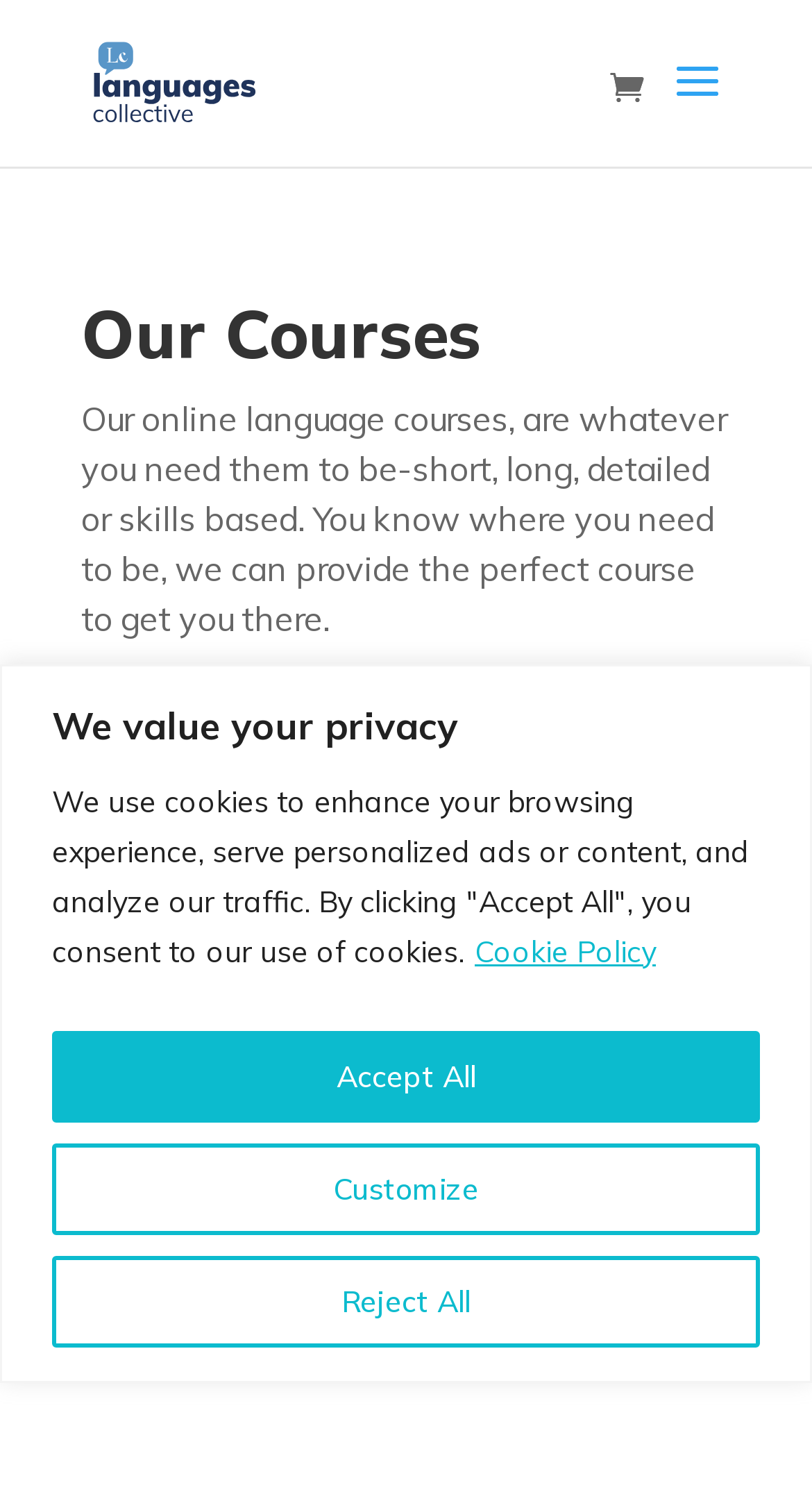What is the focus of the online school setup?
Please describe in detail the information shown in the image to answer the question.

I deduced this from the text that describes the online school setup as being 'designed with fresh functionality and flexibility in mind', implying that the focus is on providing a flexible and functional learning experience.